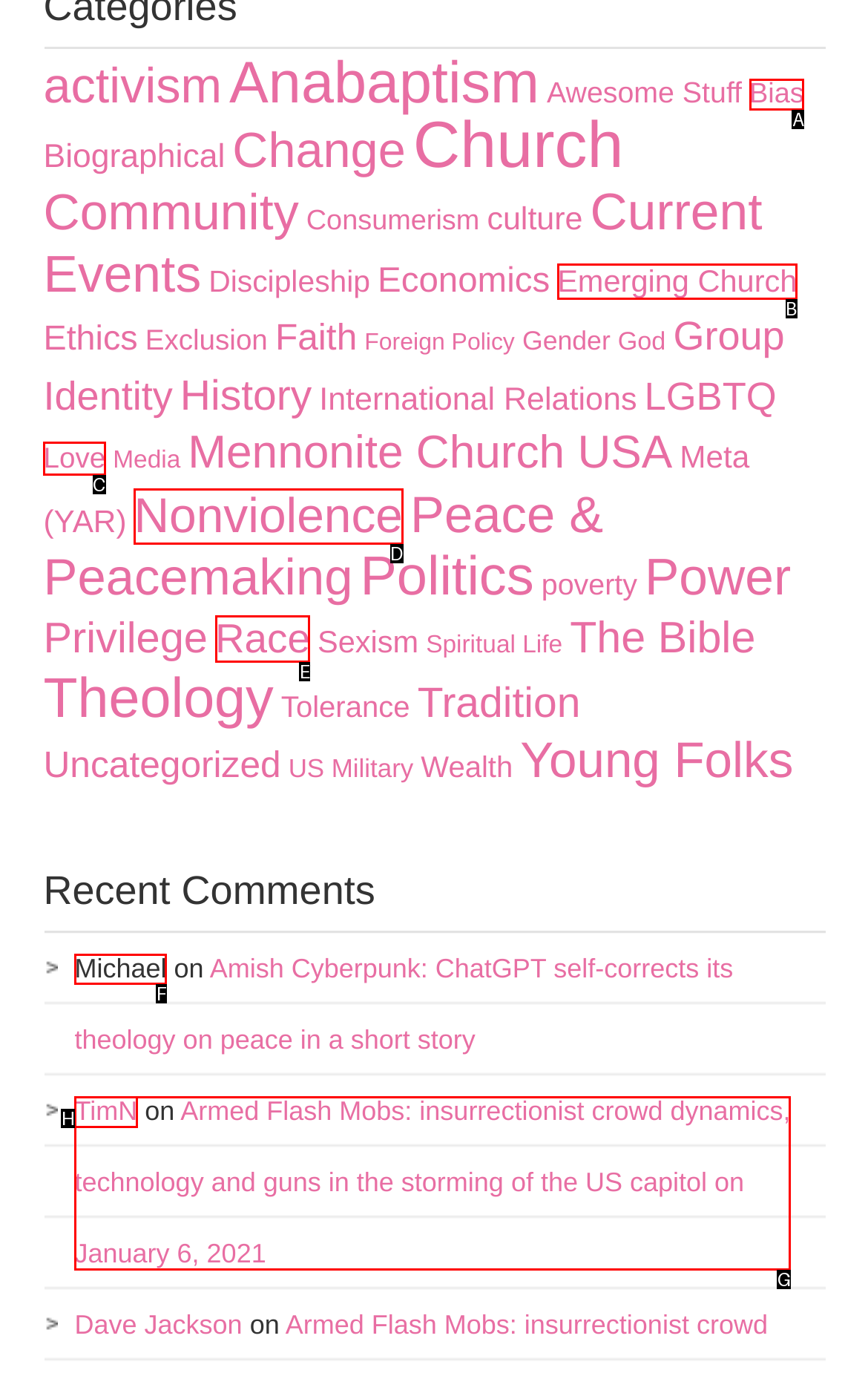Identify the HTML element to click to fulfill this task: Read the REPORTS page
Answer with the letter from the given choices.

None